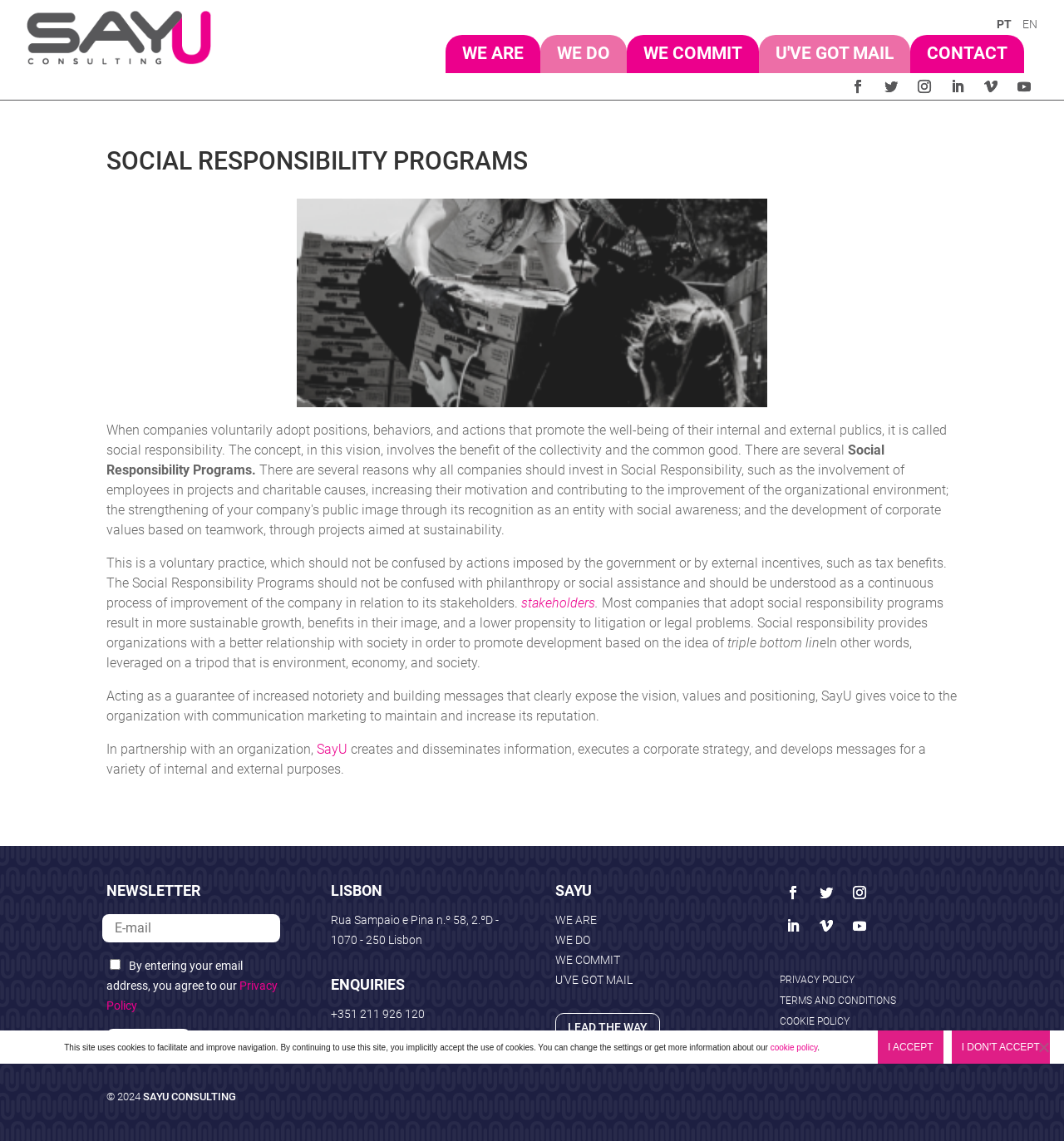Please find the bounding box for the UI component described as follows: "Lead the Way".

[0.522, 0.888, 0.62, 0.913]